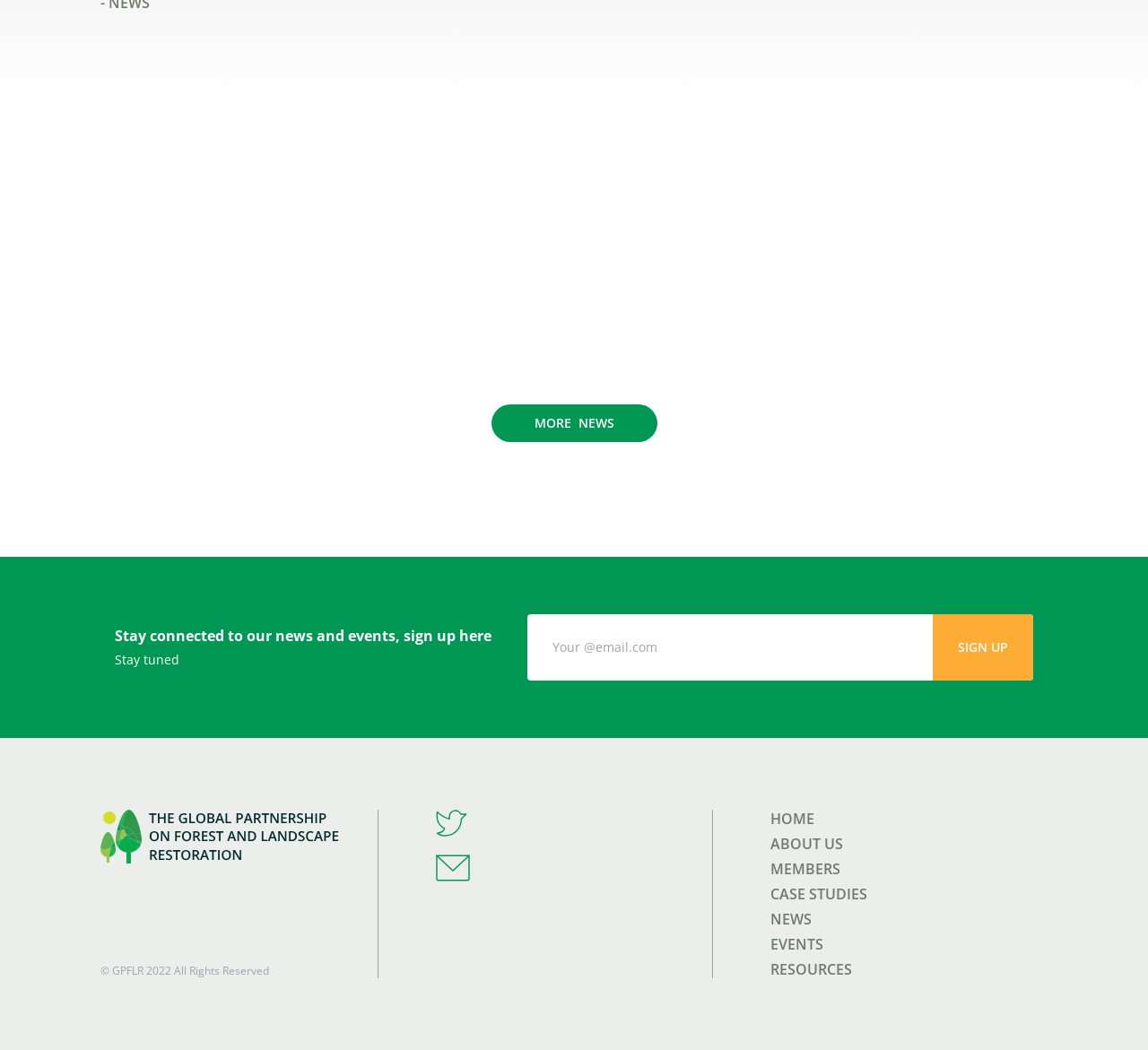How many social media links are present?
From the image, respond using a single word or phrase.

Three